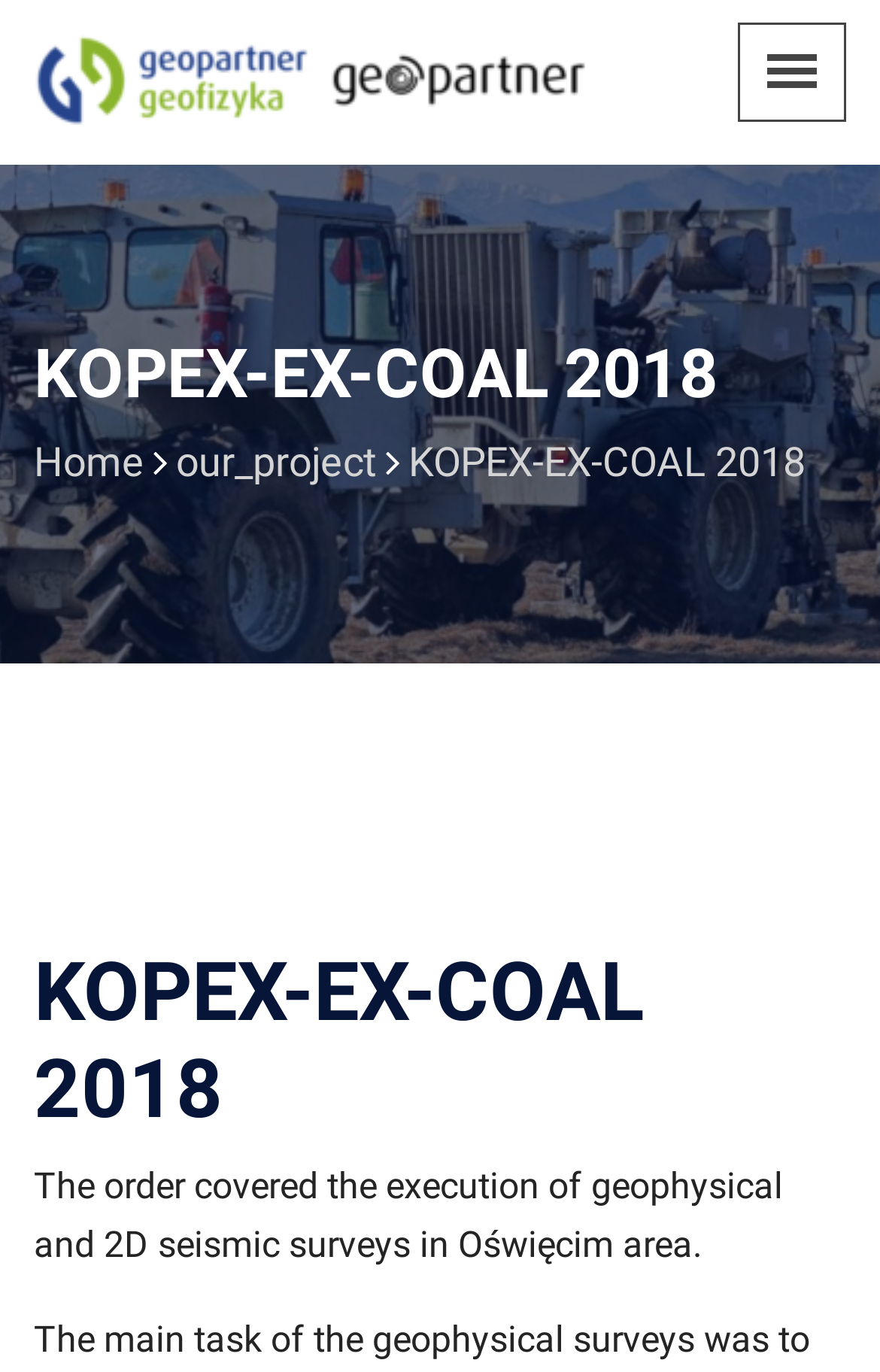Give the bounding box coordinates for the element described as: "alt="Dustrial logo"".

[0.038, 0.042, 0.667, 0.074]